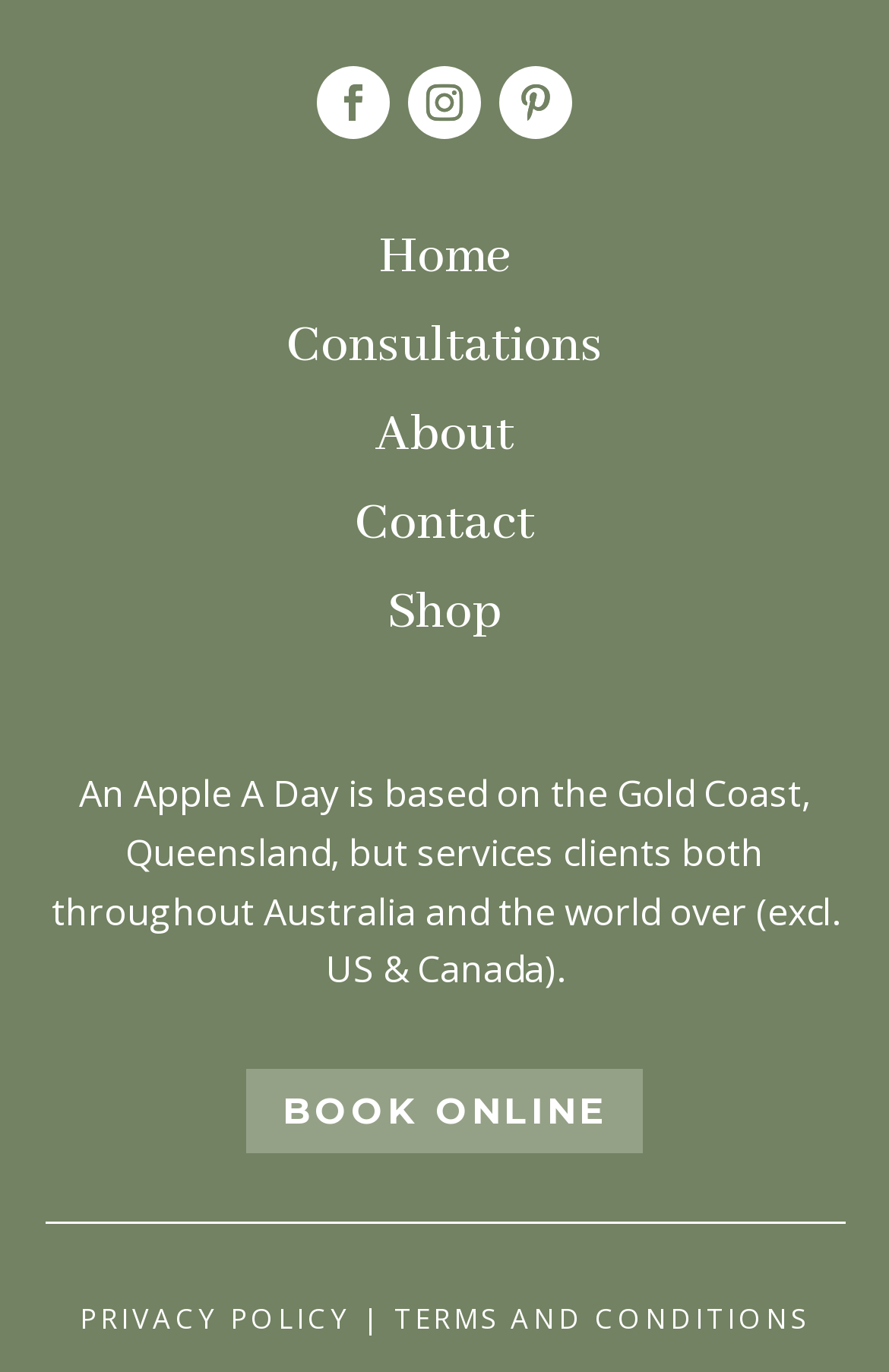Determine the bounding box coordinates of the clickable element to complete this instruction: "Read the Privacy Policy". Provide the coordinates in the format of four float numbers between 0 and 1, [left, top, right, bottom].

[0.09, 0.946, 0.395, 0.974]